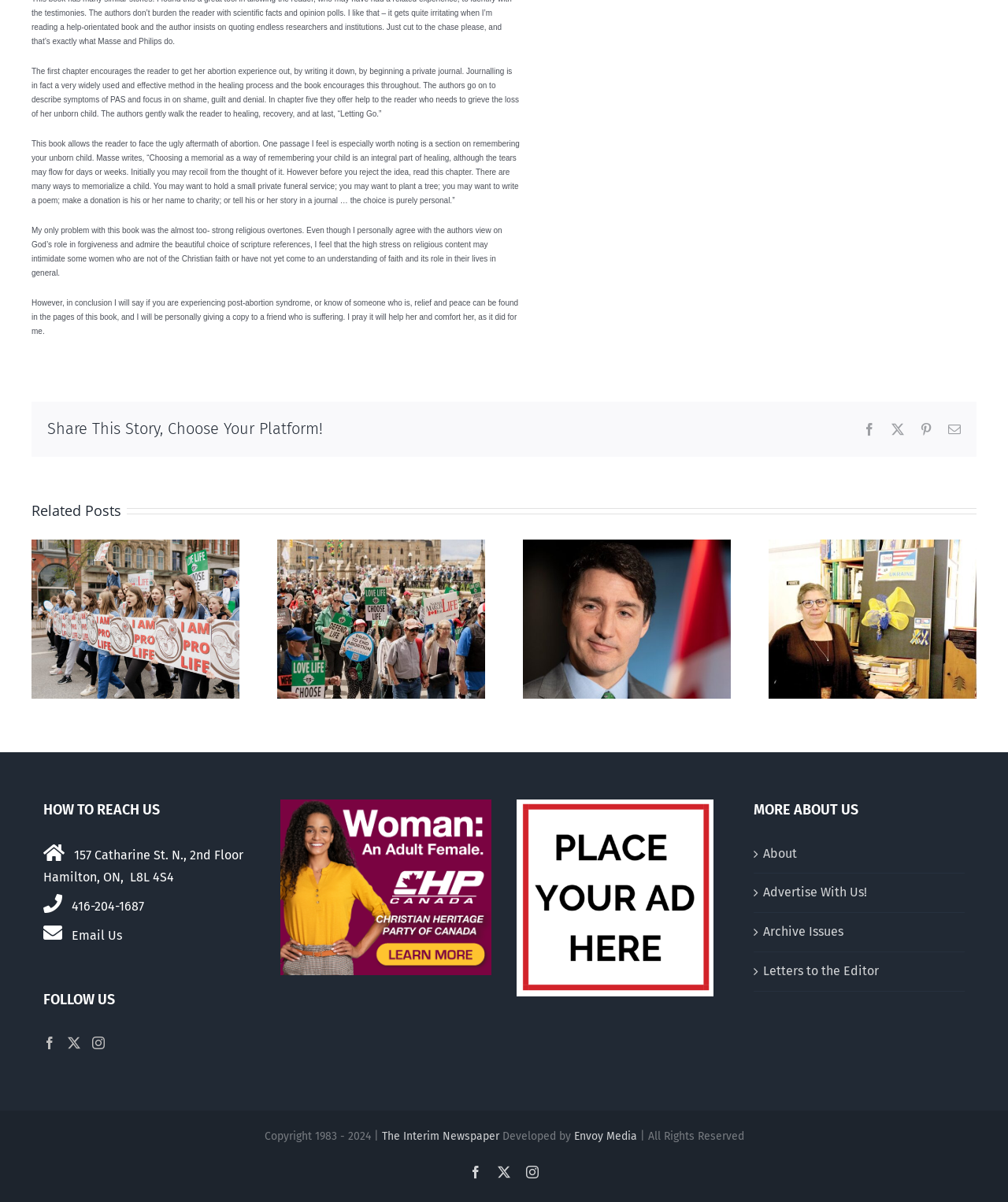How can you contact the Interim?
We need a detailed and exhaustive answer to the question. Please elaborate.

The contact information of the Interim is provided at the bottom of the page, including the address, phone number, and email address, which can be used to reach out to them.